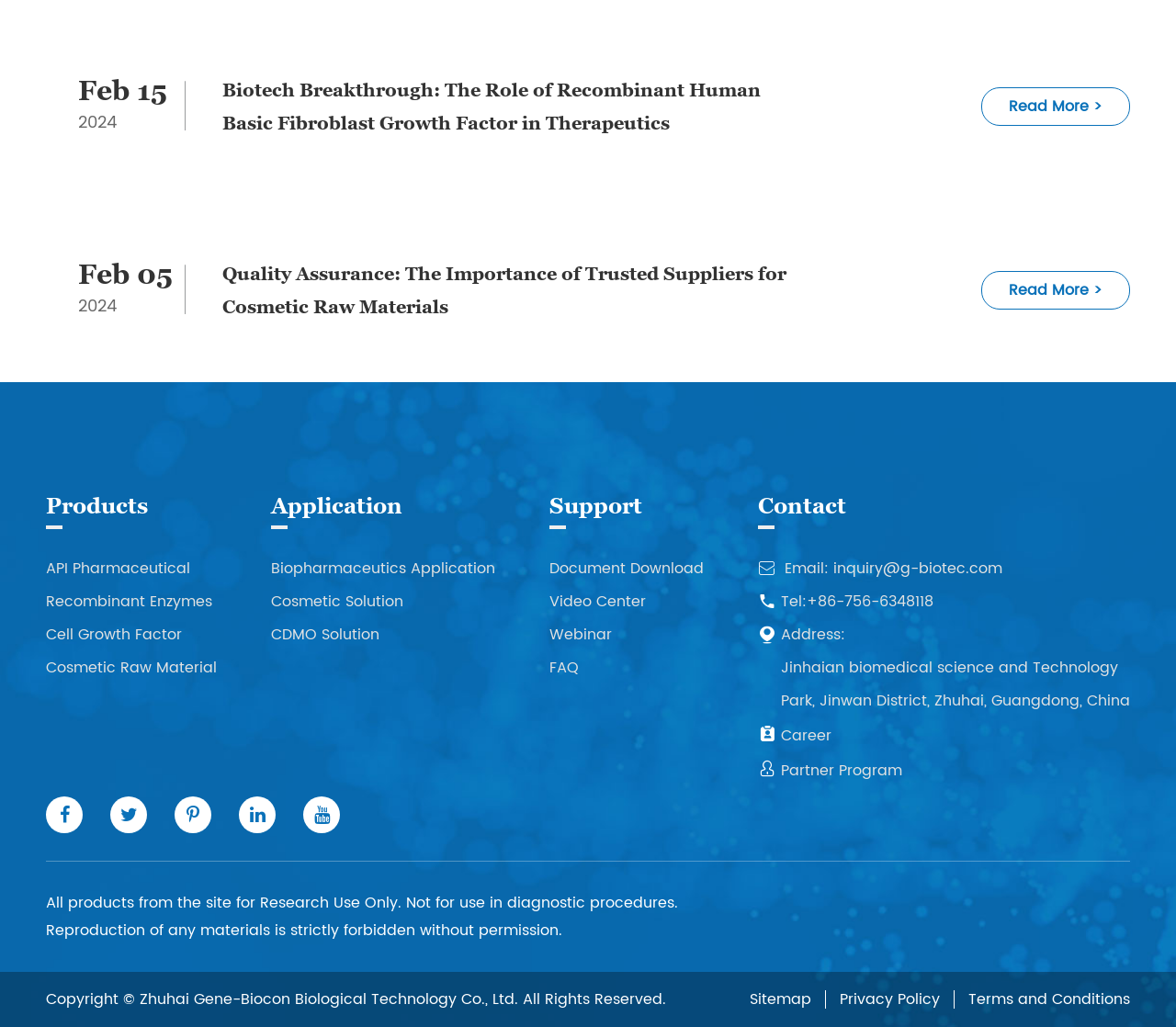What is the company's email address?
Analyze the image and deliver a detailed answer to the question.

The company's contact information is located at the bottom of the webpage, and the email address is indicated as a link with the text ' Email: inquiry@g-biotec.com'.